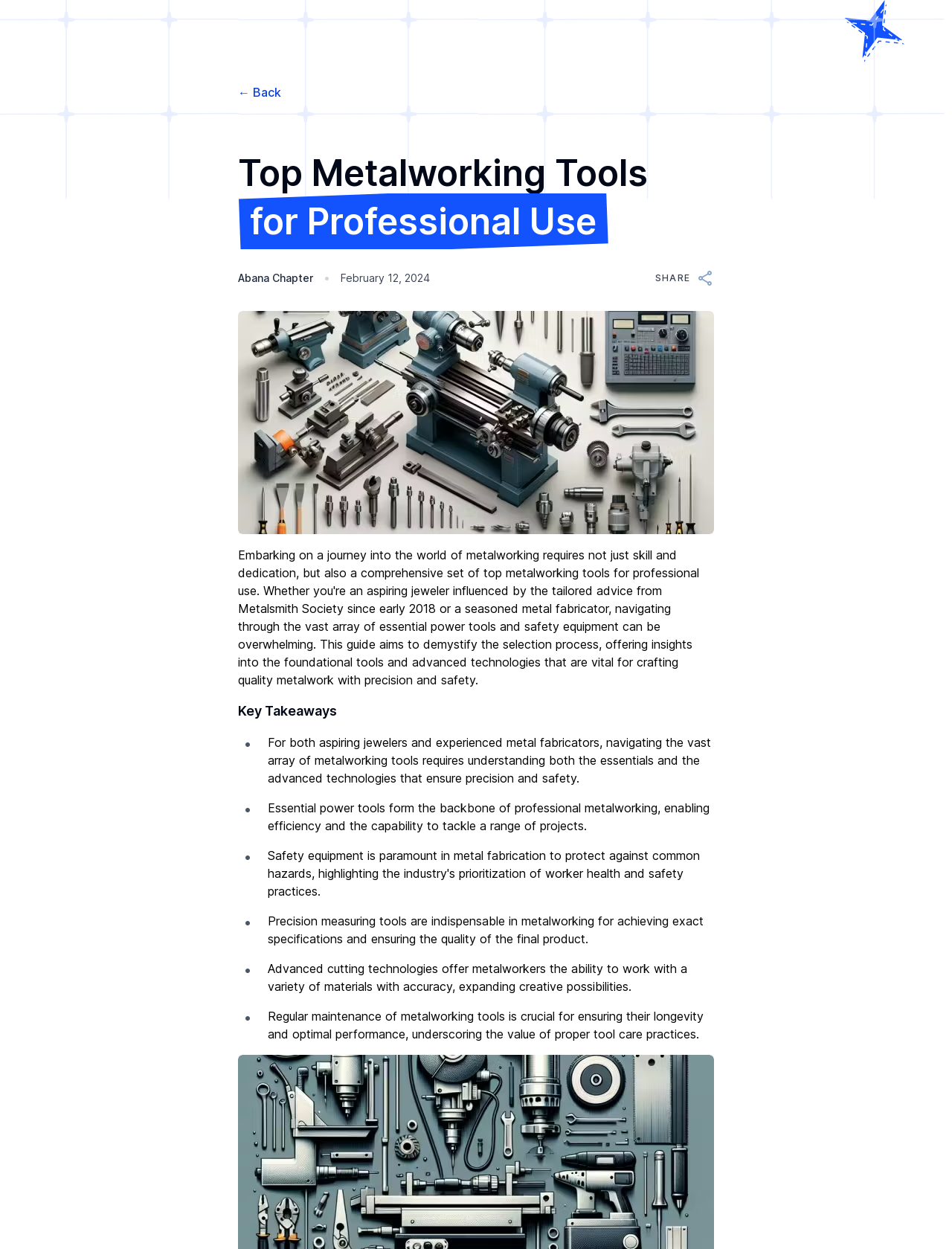What is the date mentioned on the webpage?
Respond to the question with a single word or phrase according to the image.

February 12, 2024